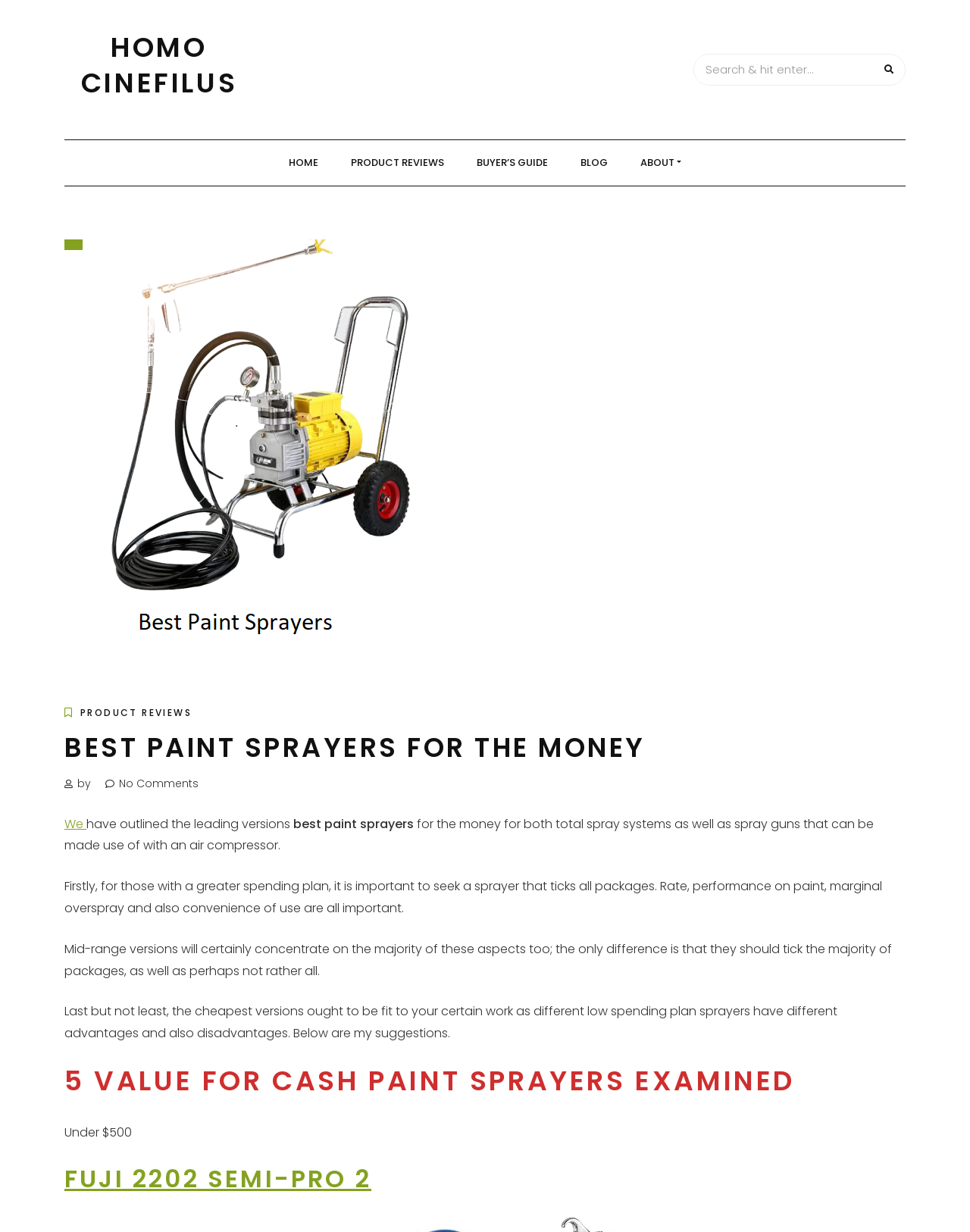Locate the bounding box coordinates of the clickable element to fulfill the following instruction: "Go to the homepage". Provide the coordinates as four float numbers between 0 and 1 in the format [left, top, right, bottom].

[0.282, 0.114, 0.343, 0.15]